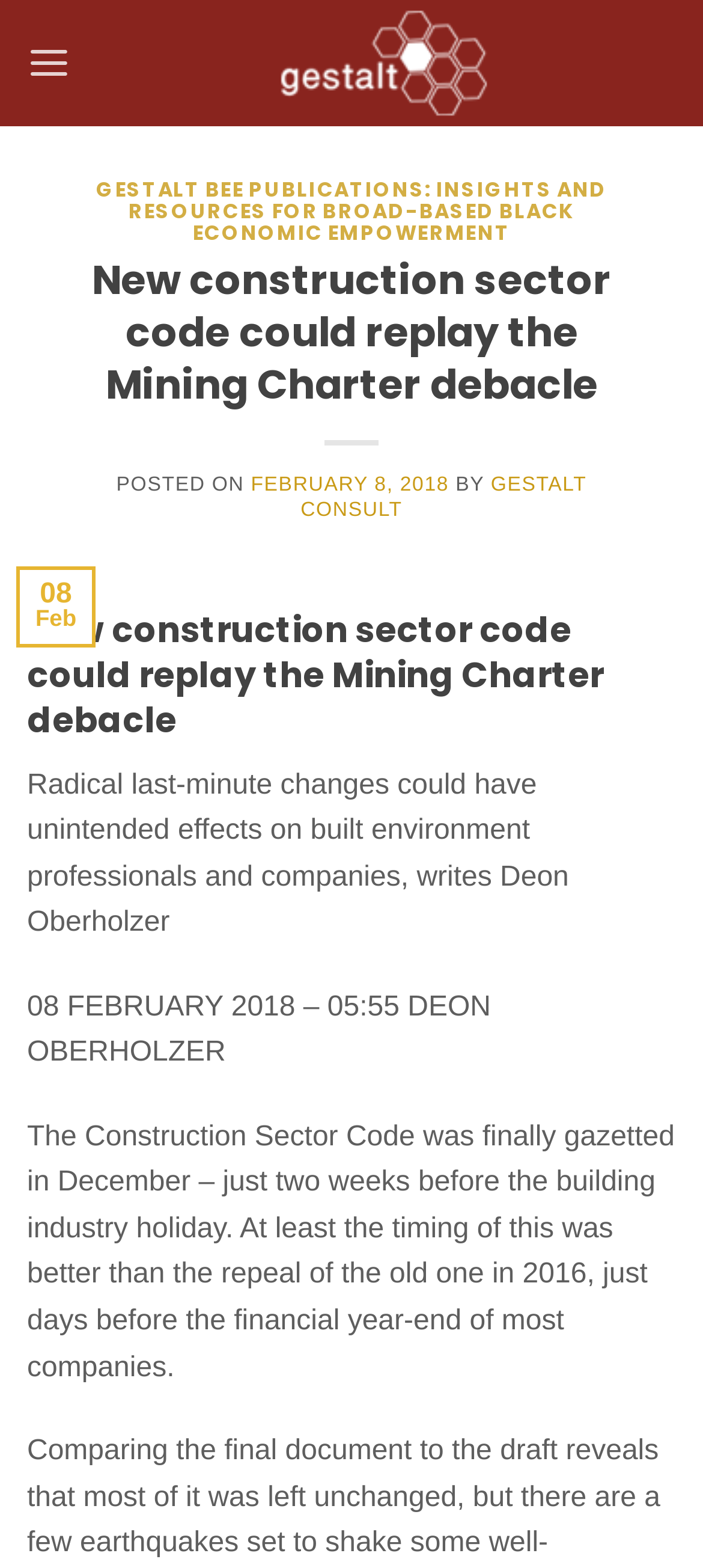Locate and extract the text of the main heading on the webpage.

New construction sector code could replay the Mining Charter debacle